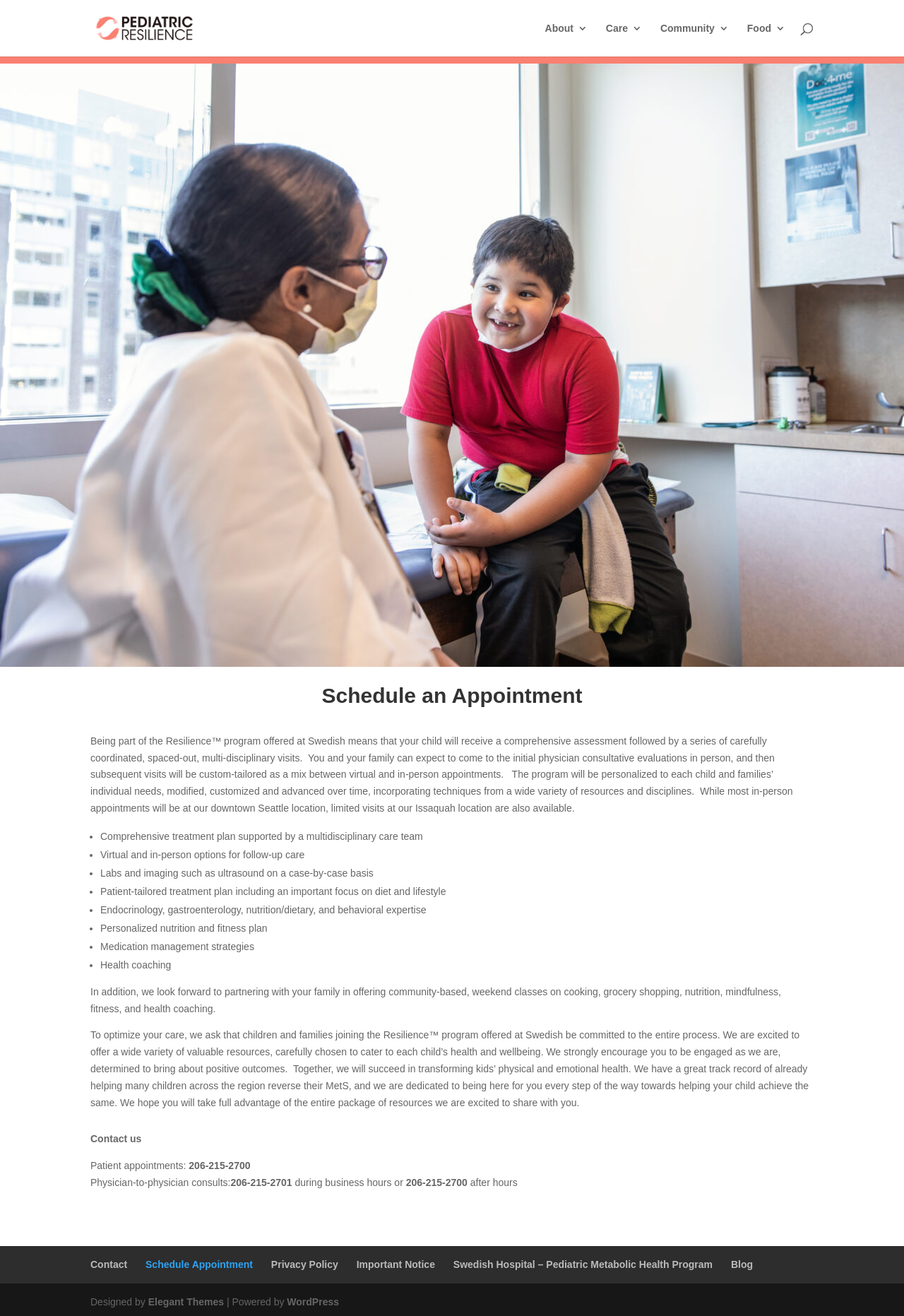Identify the bounding box coordinates for the element you need to click to achieve the following task: "Call the phone number". Provide the bounding box coordinates as four float numbers between 0 and 1, in the form [left, top, right, bottom].

None